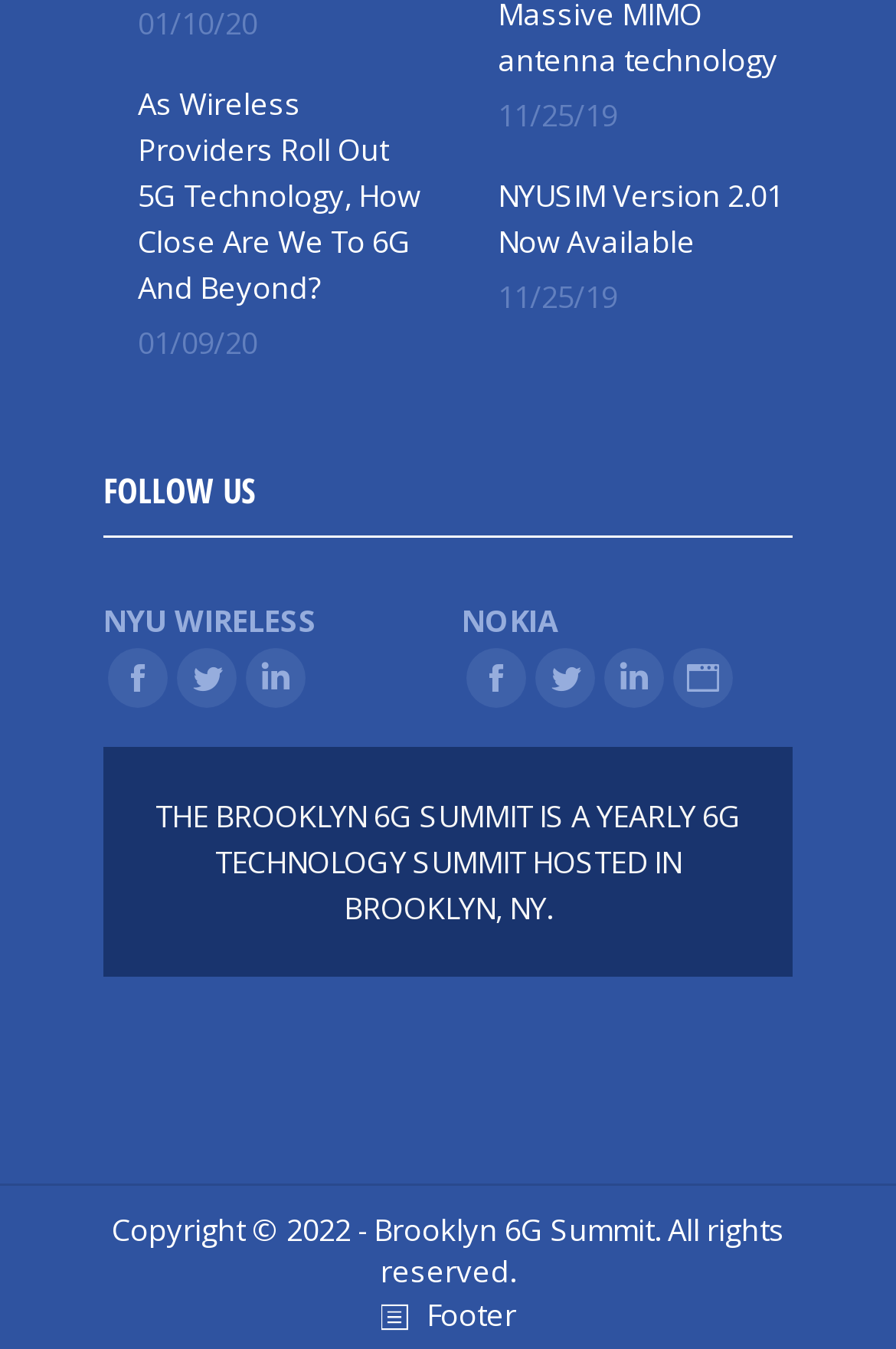How many social media links are on this webpage?
Answer the question with just one word or phrase using the image.

8